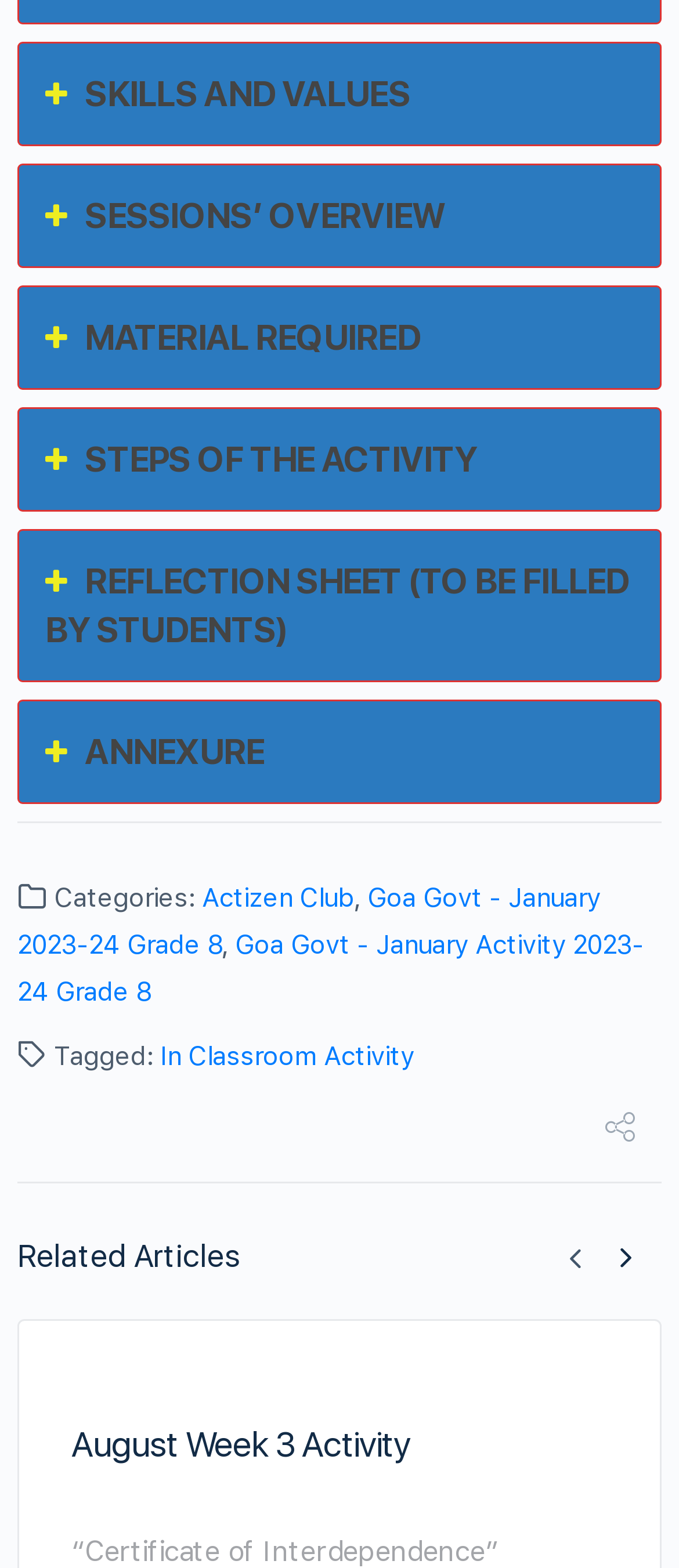Locate the bounding box coordinates of the segment that needs to be clicked to meet this instruction: "Read Related Articles".

[0.026, 0.788, 0.974, 0.815]